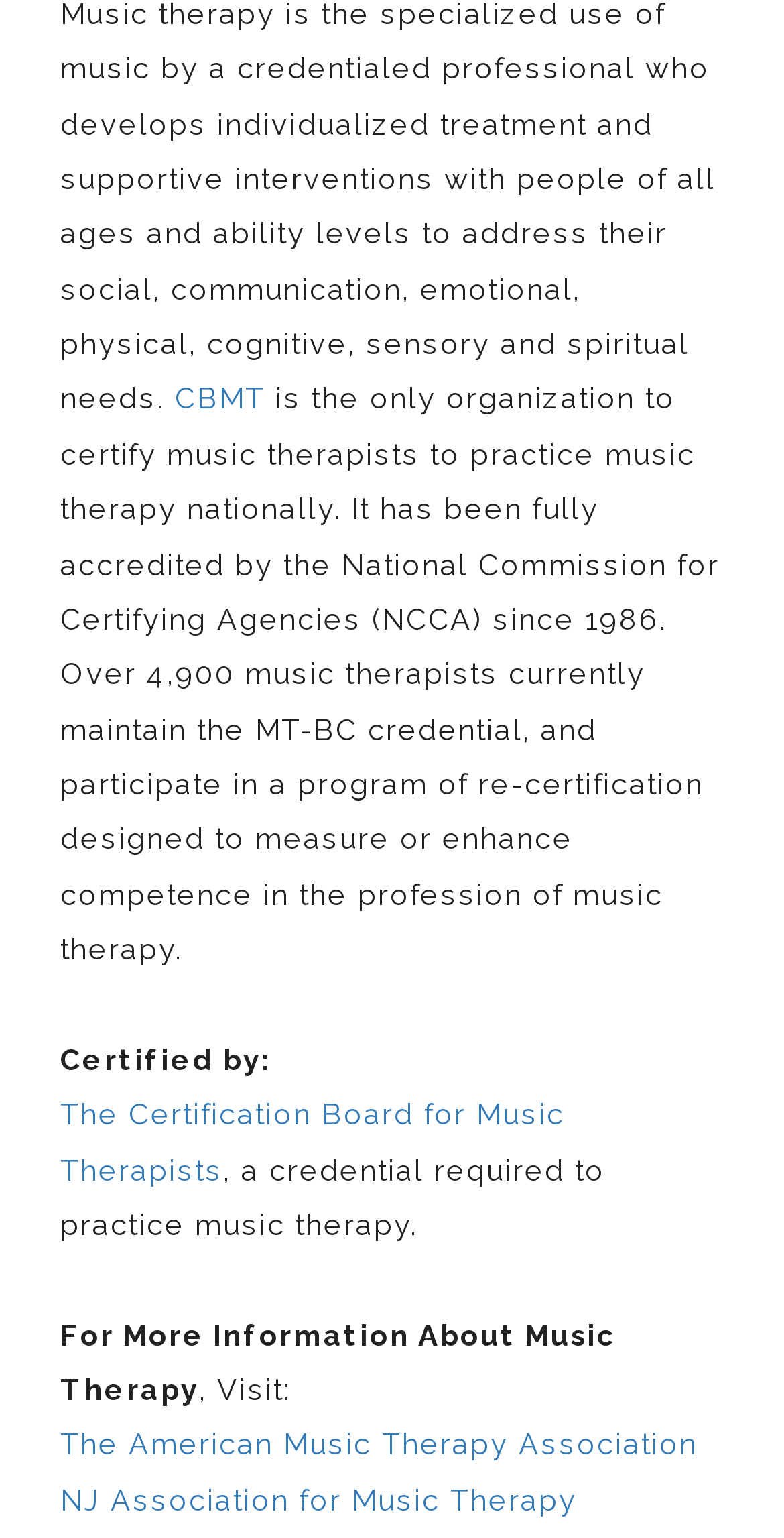How many links are there at the bottom of the webpage?
Please look at the screenshot and answer using one word or phrase.

3